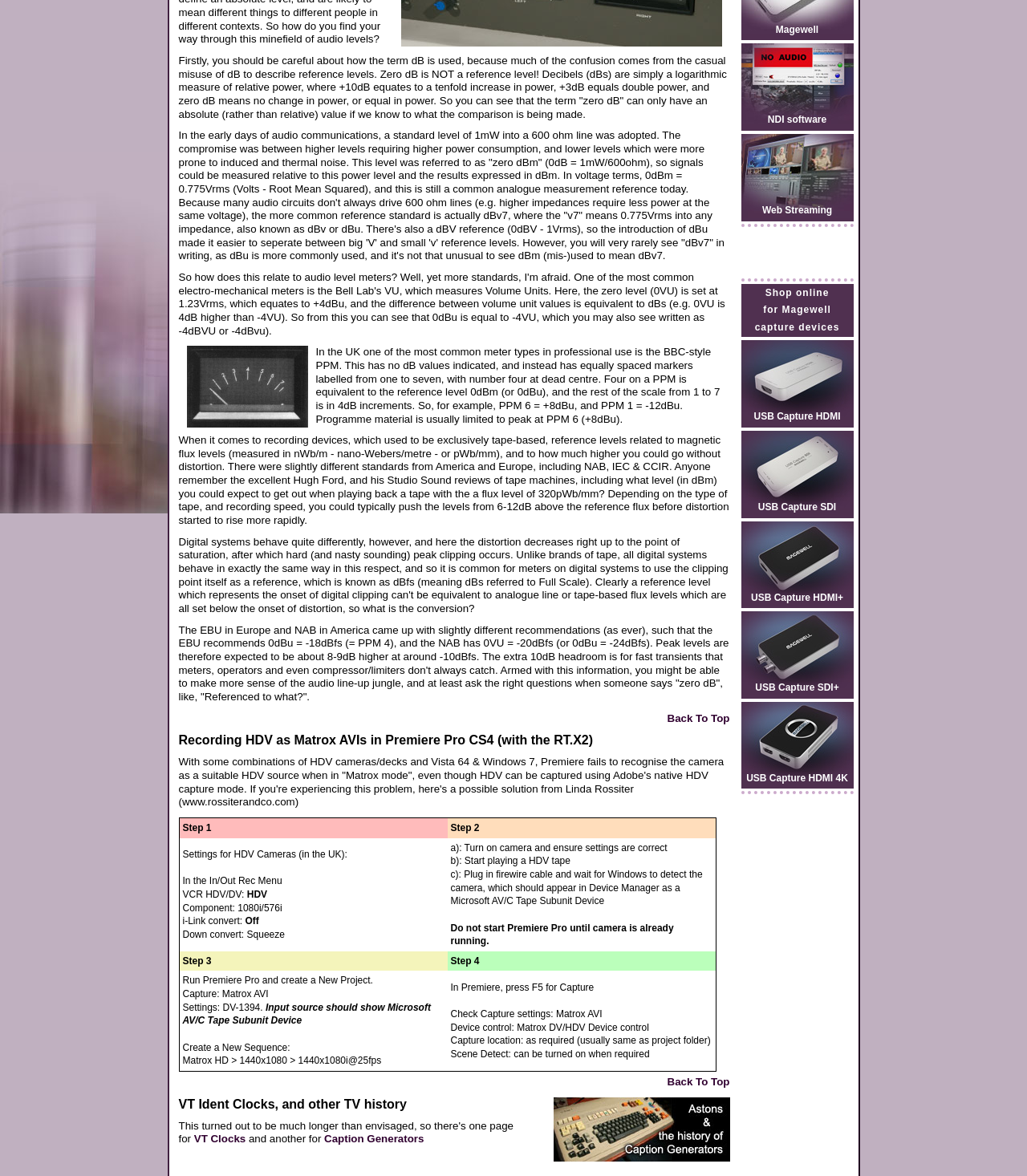Calculate the bounding box coordinates for the UI element based on the following description: "Back To Top". Ensure the coordinates are four float numbers between 0 and 1, i.e., [left, top, right, bottom].

[0.65, 0.915, 0.711, 0.925]